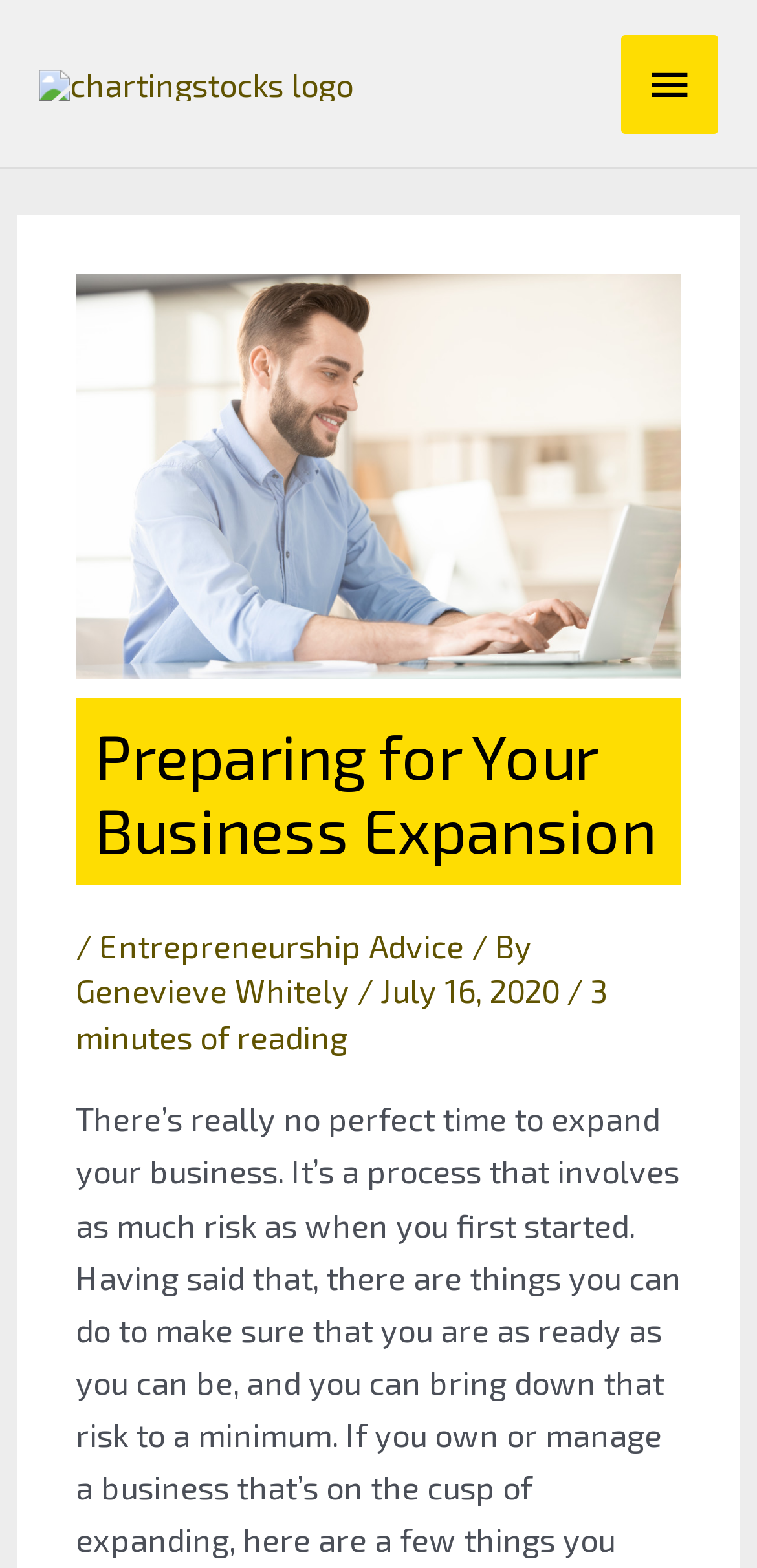Provide your answer to the question using just one word or phrase: What is the topic of the article?

Business Expansion